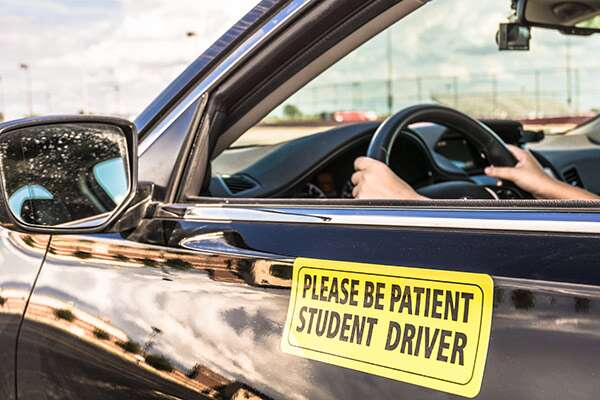What is the weather like outside?
Provide a fully detailed and comprehensive answer to the question.

The image depicts a clear sky, which suggests a favorable day for driving lessons, providing a suitable environment for the student driver to practice and learn.